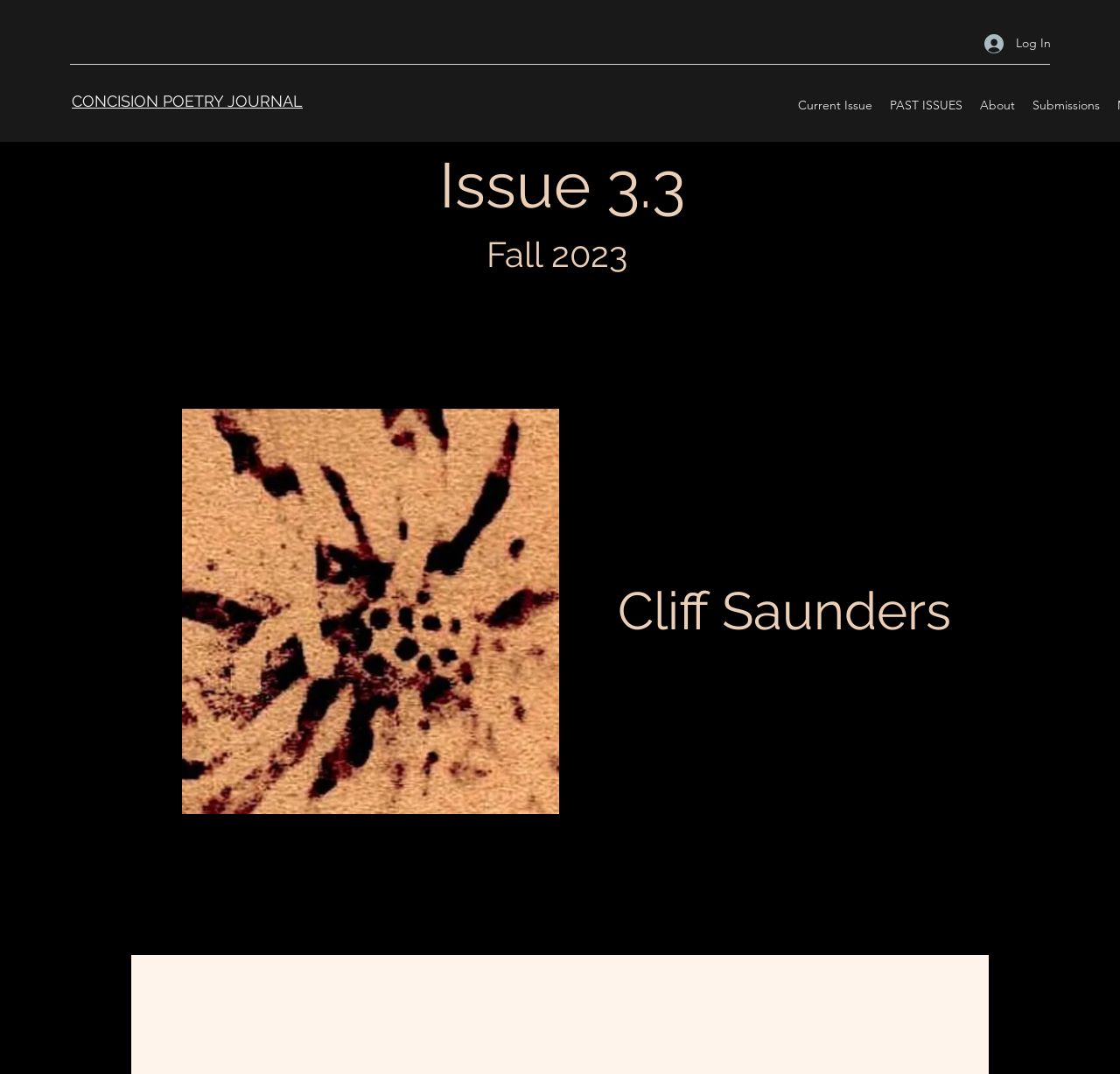Answer the question in a single word or phrase:
What is the name of the poet featured on this webpage?

Cliff Saunders